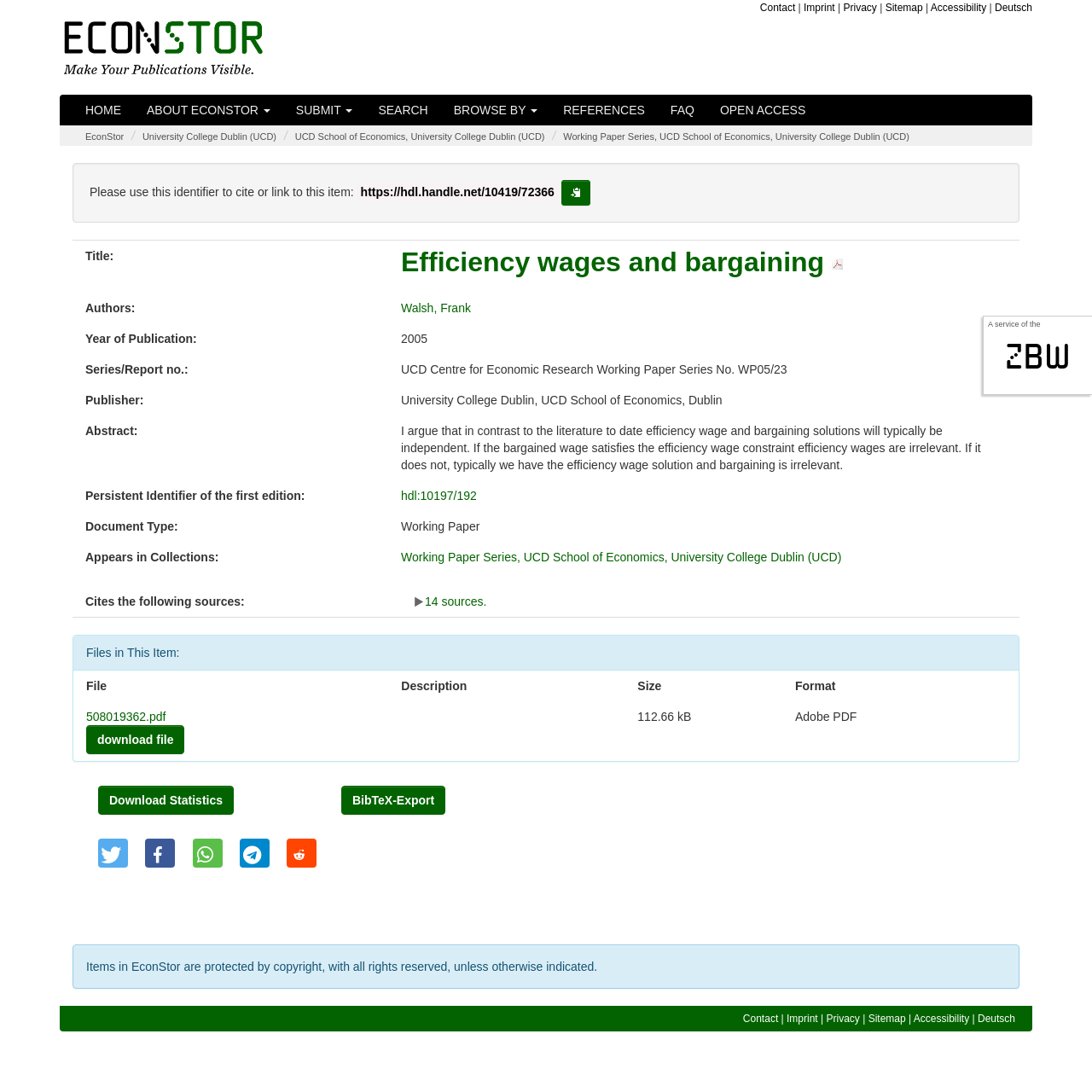Determine the bounding box coordinates of the section to be clicked to follow the instruction: "Click on the 'HOME' link". The coordinates should be given as four float numbers between 0 and 1, formatted as [left, top, right, bottom].

[0.066, 0.087, 0.123, 0.115]